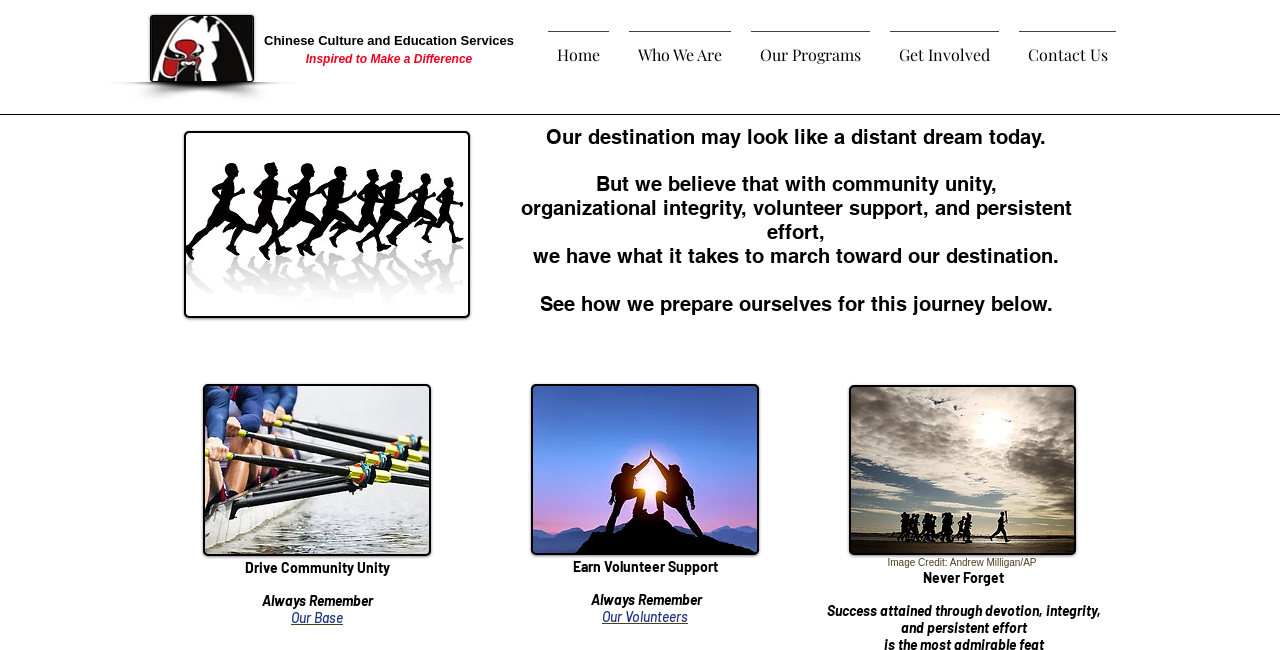Describe all the key features of the webpage in detail.

The webpage is about the mission of Chinese Culture and Education Services (CCES). At the top-left corner, there is a small image with a link to "Edited Image 2014-8-3-14:12:38_e". Next to it, there is a heading that reads "Chinese Culture and Education Services" with a link to the same title. Below this heading, there is another heading that says "Inspired to Make a Difference".

On the top-right side, there is a navigation menu labeled "Site" with five links: "Home", "Who We Are", "Our Programs", "Get Involved", and "Contact Us". Below this menu, there are three images: "bigstock-people-running-silhouettes-15447173.jpg", "bigstock-Close-up-of-a-men-s-quadruple--26151053.jpg", and "bigstock-The-Silhouette-of-two-man-with-35569919.jpg".

The main content of the webpage is divided into three sections. The first section has a heading that says "Drive Community Unity" and a paragraph of text that discusses the importance of community unity, organizational integrity, volunteer support, and persistent effort in achieving the mission of CCES. Below this section, there is a link to "Our Base".

The second section has a heading that says "Earn Volunteer Support" and a paragraph of text that emphasizes the importance of volunteer support in achieving the mission of CCES. Below this section, there is a link to "Our Volunteers".

The third section has a heading that says "Never Forget" and a paragraph of text that discusses the importance of devotion, integrity, and persistent effort in achieving success. Below this section, there is an image with a caption that says "Image Credit: Andrew Milligan/AP" and a link to "Chariots of Fire.png 2014-8-19-15:44:55".